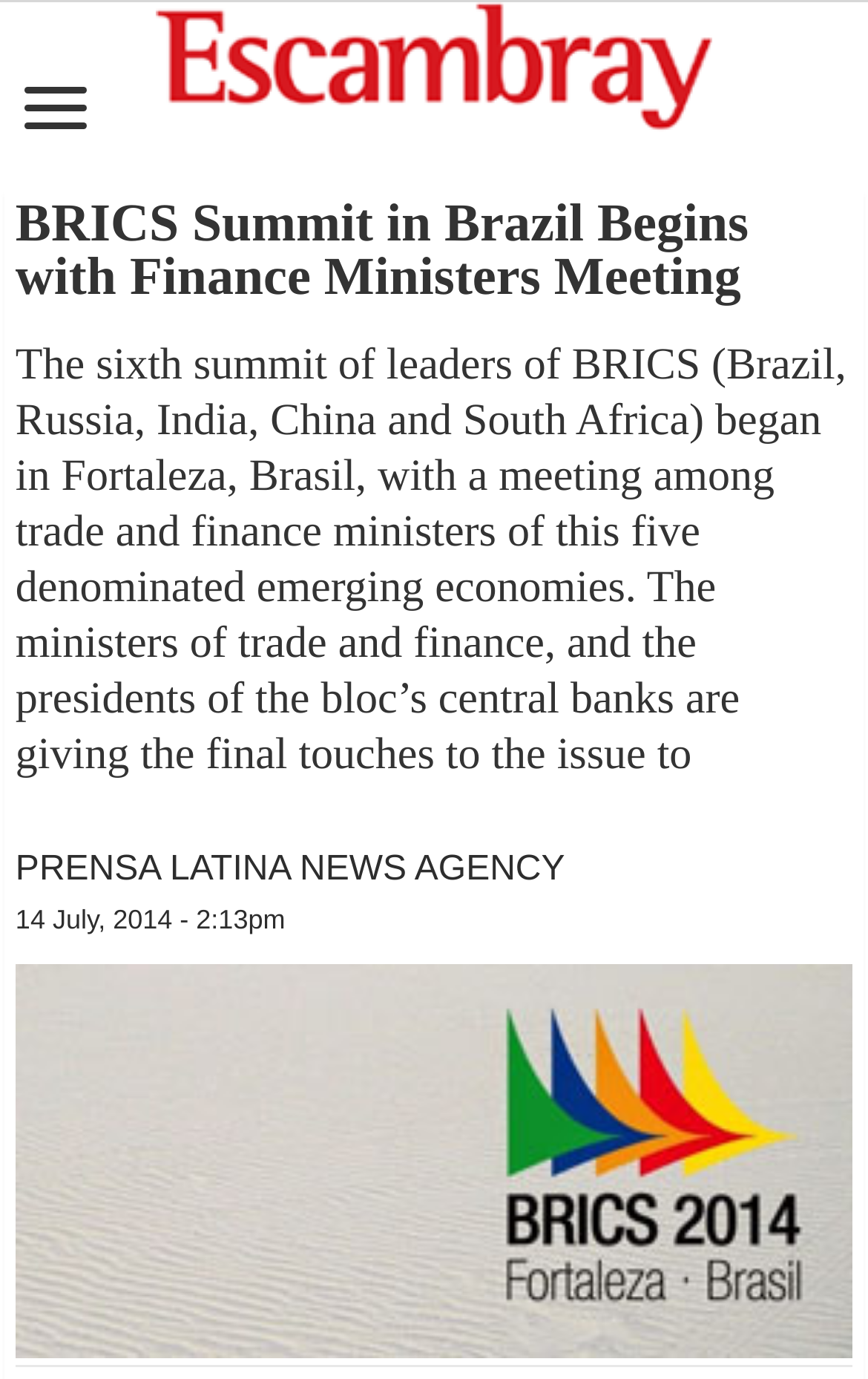What is the topic of the article?
From the image, respond with a single word or phrase.

BRICS Summit